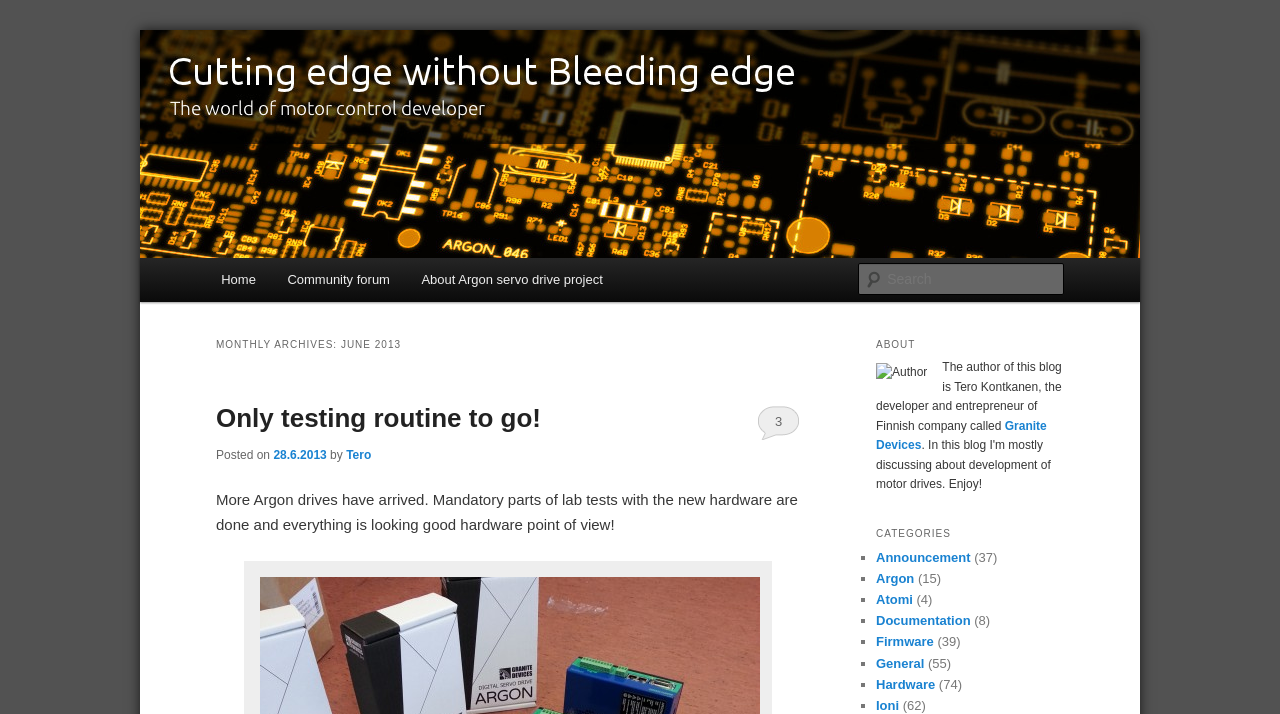Identify the bounding box coordinates of the element to click to follow this instruction: 'Go to the home page'. Ensure the coordinates are four float values between 0 and 1, provided as [left, top, right, bottom].

[0.16, 0.362, 0.212, 0.423]